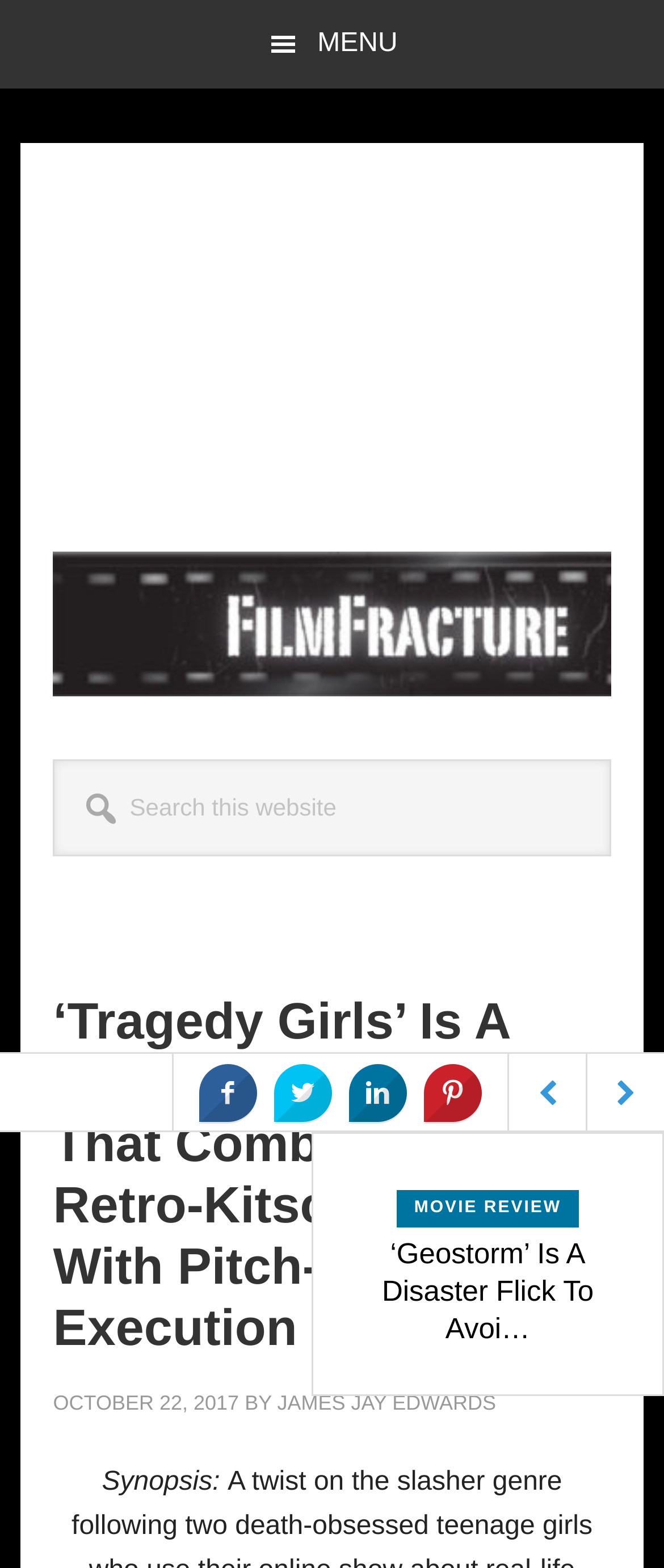Identify the bounding box coordinates of the section to be clicked to complete the task described by the following instruction: "Click the link 'JAMES JAY EDWARDS'". The coordinates should be four float numbers between 0 and 1, formatted as [left, top, right, bottom].

[0.418, 0.887, 0.747, 0.902]